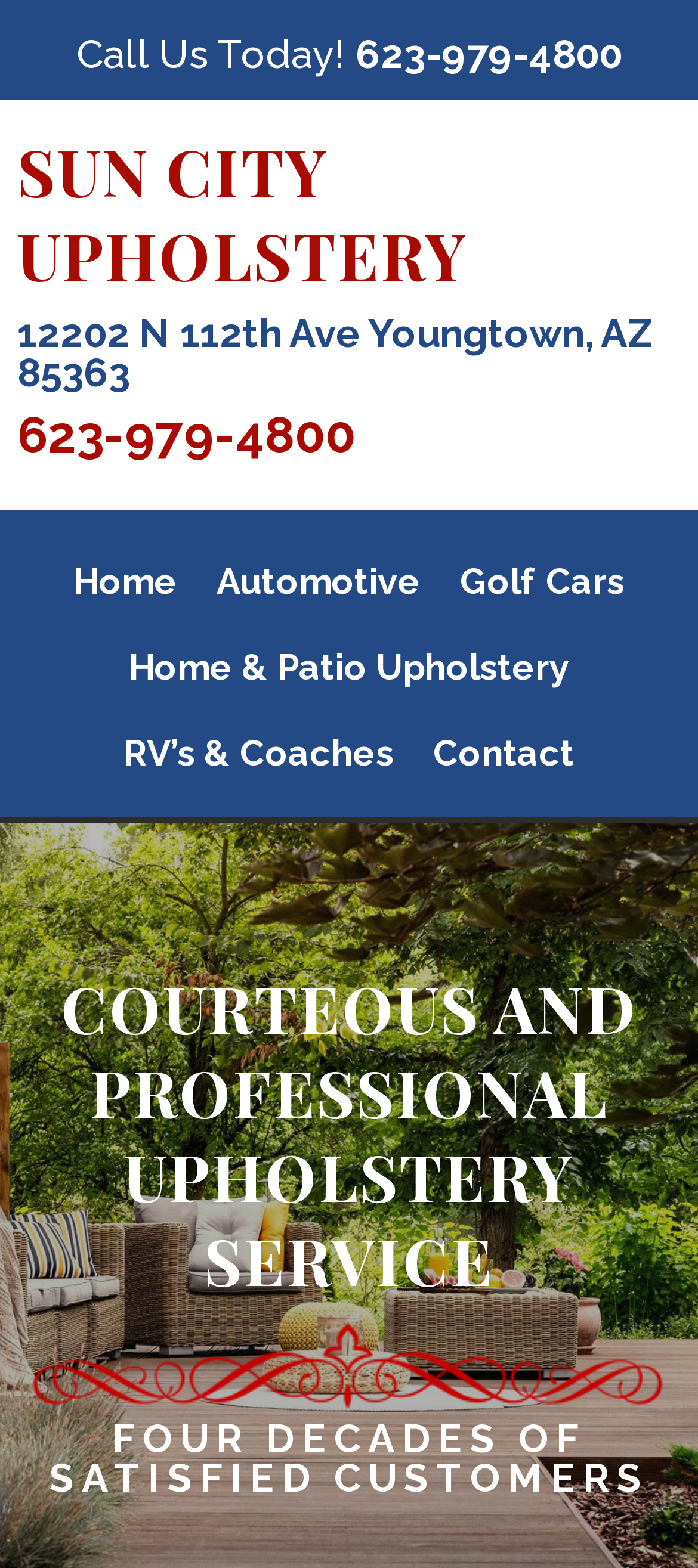Based on the image, please respond to the question with as much detail as possible:
What is the phone number to call?

I found the phone number by looking at the top section of the webpage, where it says 'Call Us Today!' and provides the phone number '623-979-4800' as a link.